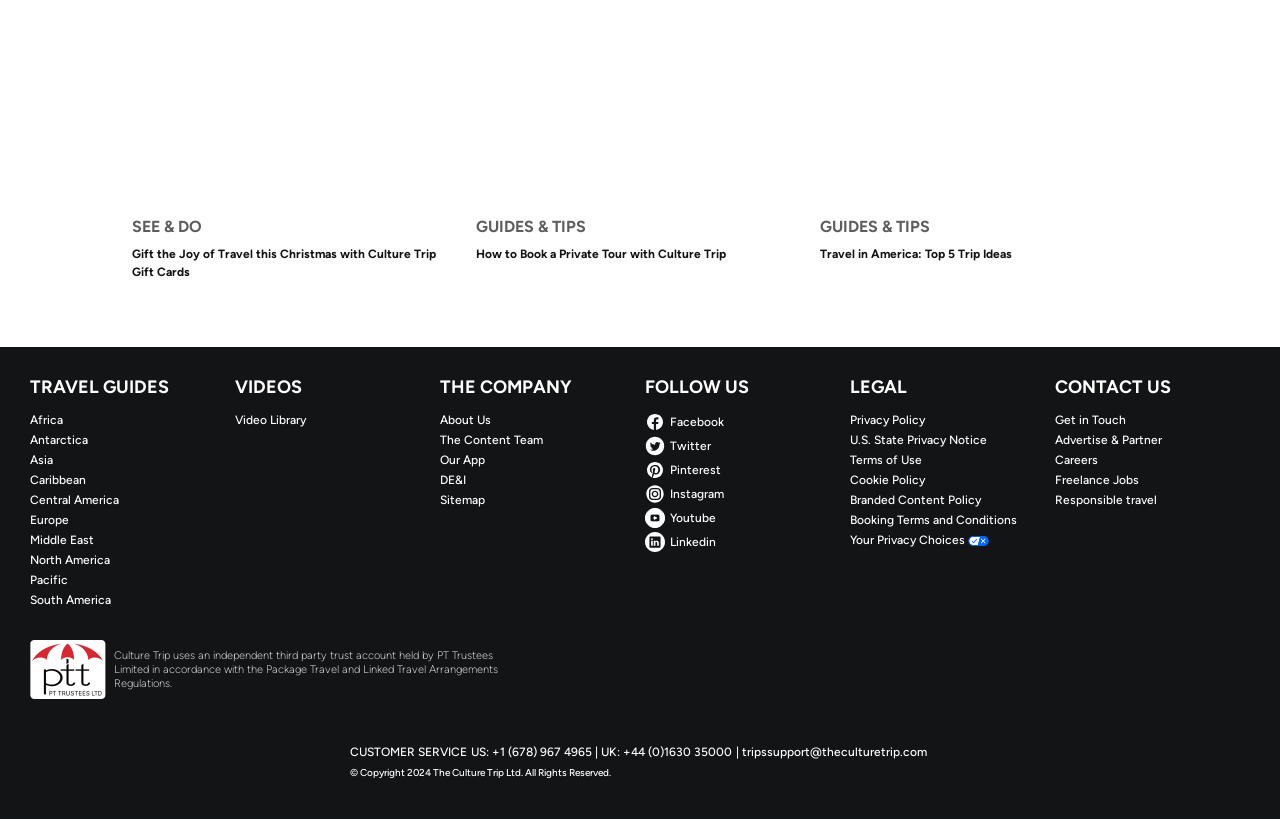Determine the bounding box coordinates of the region that needs to be clicked to achieve the task: "Download the iOS app on the App Store".

[0.023, 0.902, 0.129, 0.951]